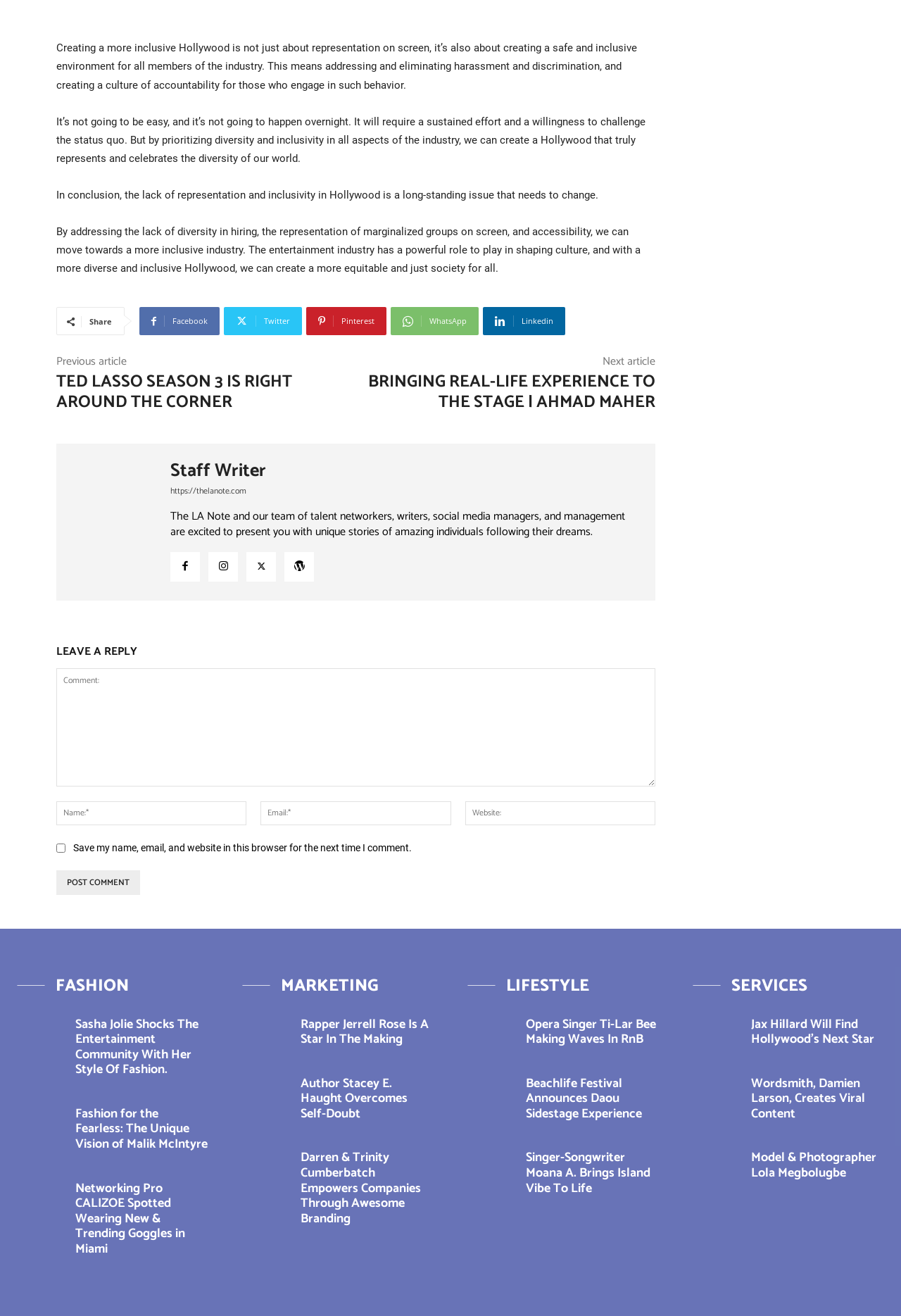What is the purpose of the 'Staff Writer' link?
Use the screenshot to answer the question with a single word or phrase.

To provide author information